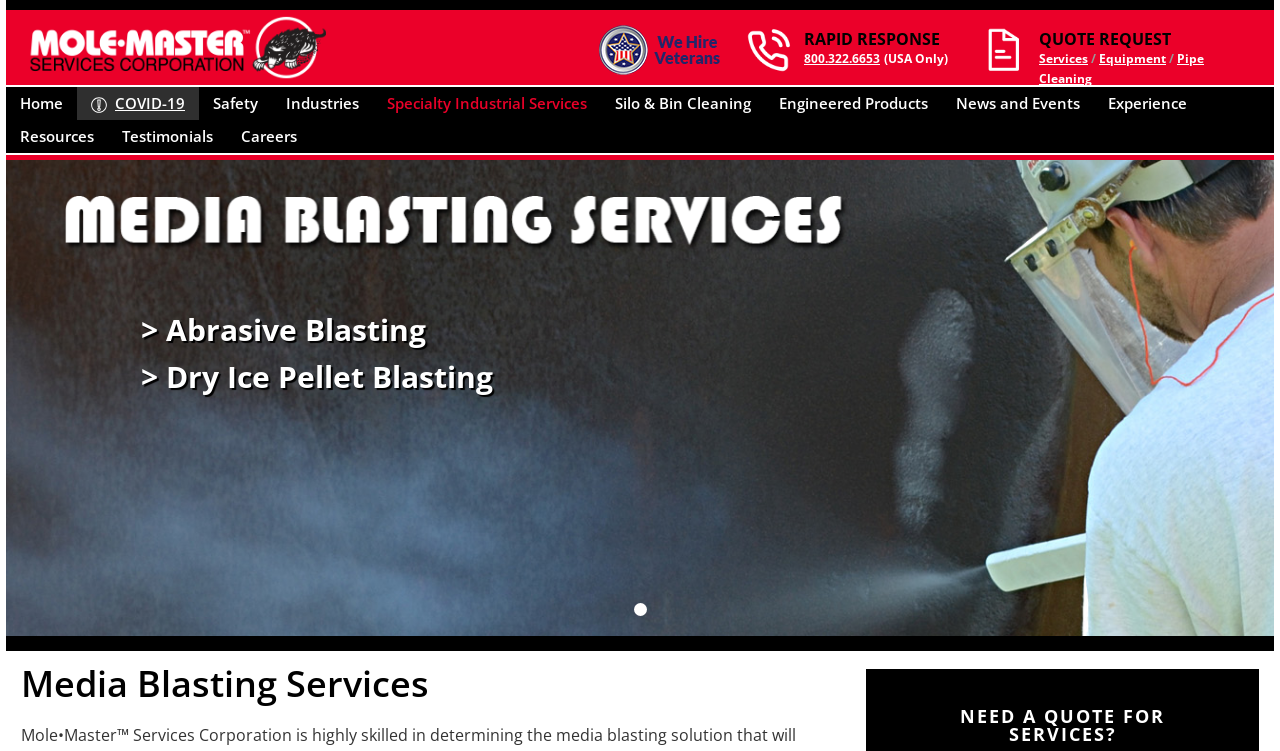Please specify the bounding box coordinates of the region to click in order to perform the following instruction: "Learn about Abrasive Blasting".

[0.11, 0.425, 0.333, 0.453]